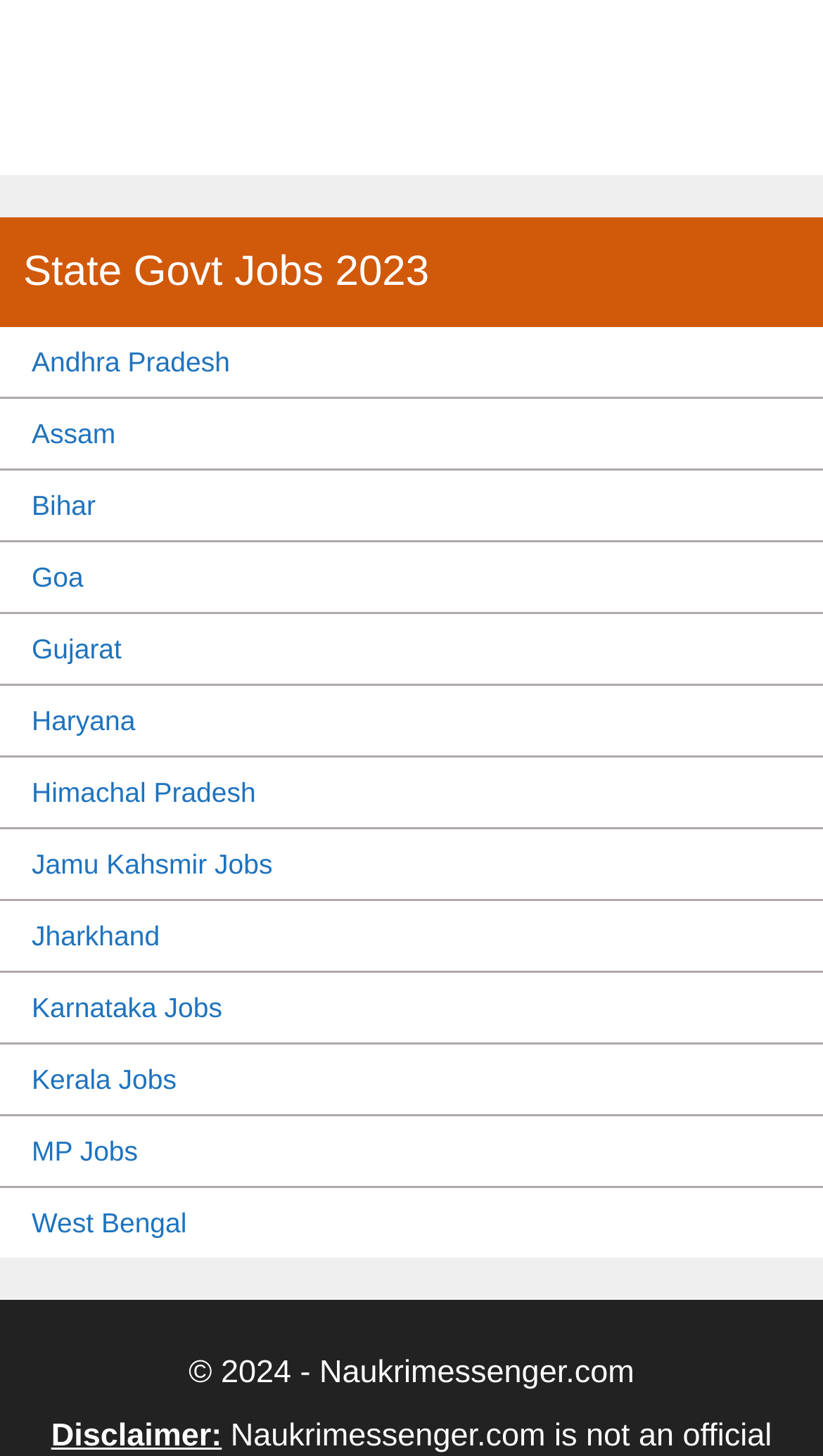Please locate the bounding box coordinates for the element that should be clicked to achieve the following instruction: "Click on Andhra Pradesh". Ensure the coordinates are given as four float numbers between 0 and 1, i.e., [left, top, right, bottom].

[0.038, 0.232, 0.962, 0.266]